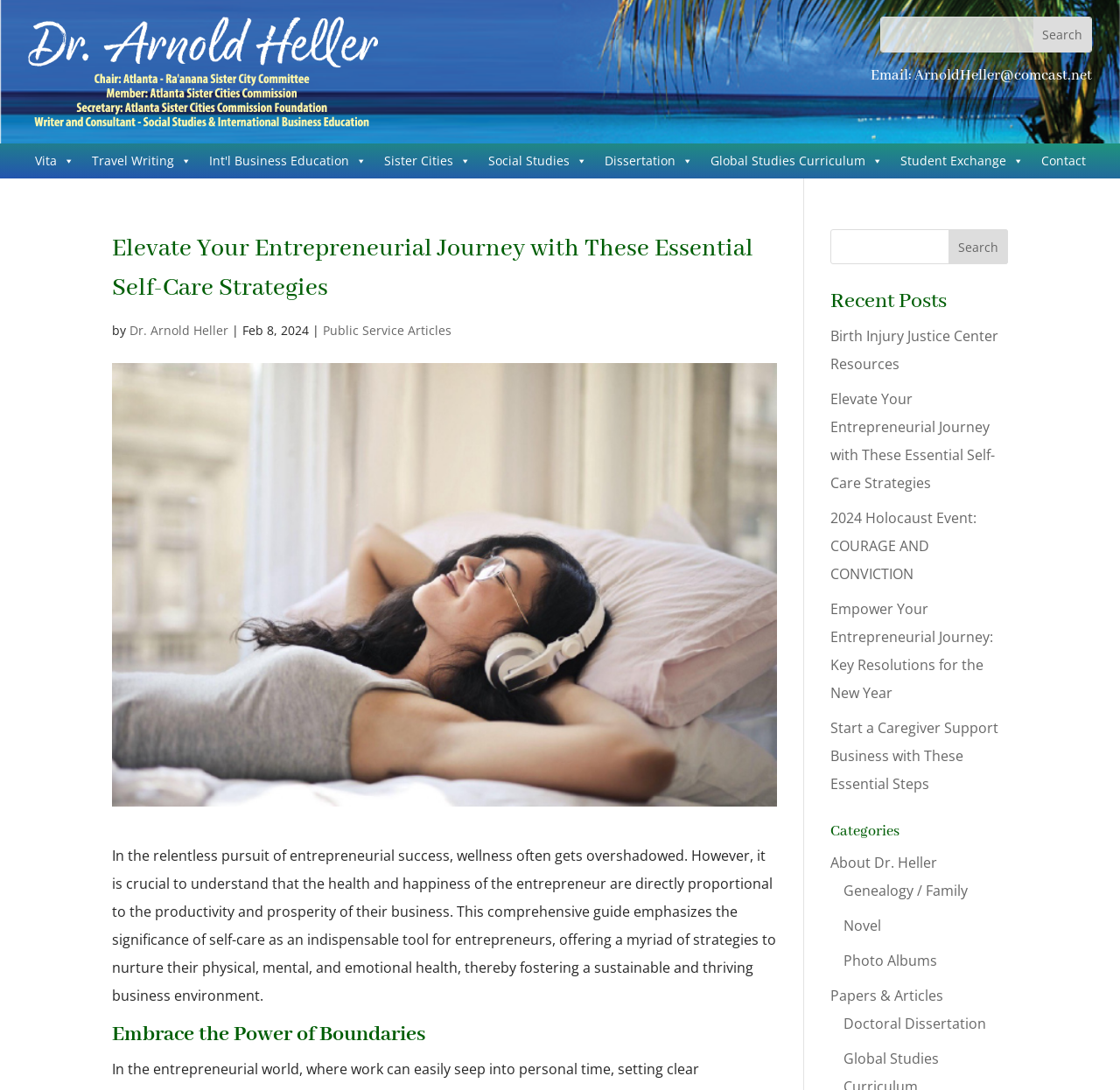Extract the bounding box coordinates of the UI element described: "Novel". Provide the coordinates in the format [left, top, right, bottom] with values ranging from 0 to 1.

[0.753, 0.841, 0.787, 0.858]